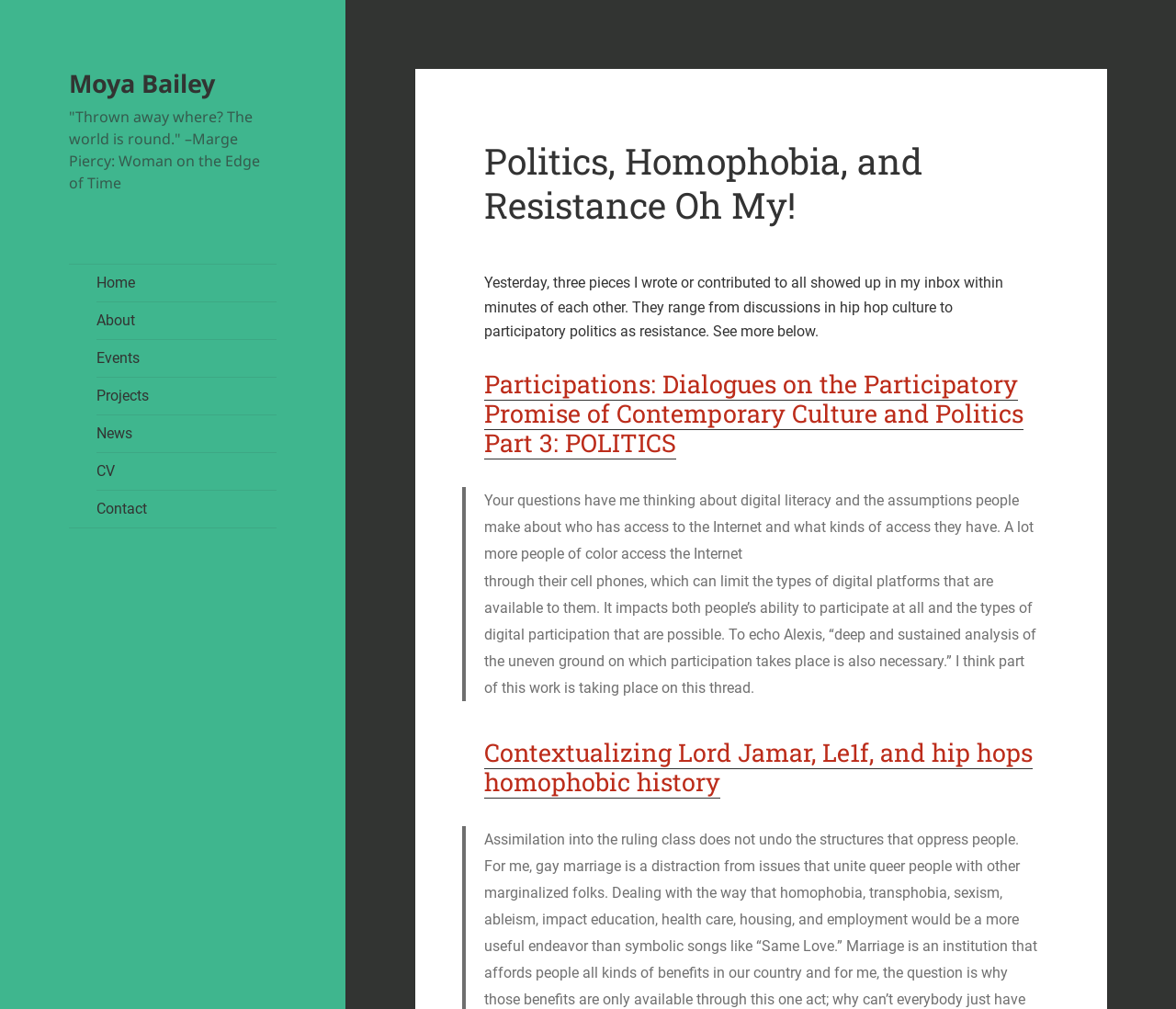How many pieces of writing are mentioned?
Refer to the image and give a detailed answer to the query.

The webpage mentions that 'three pieces I wrote or contributed to all showed up in my inbox within minutes of each other', suggesting that the author is referring to three separate pieces of writing that they have written or contributed to.